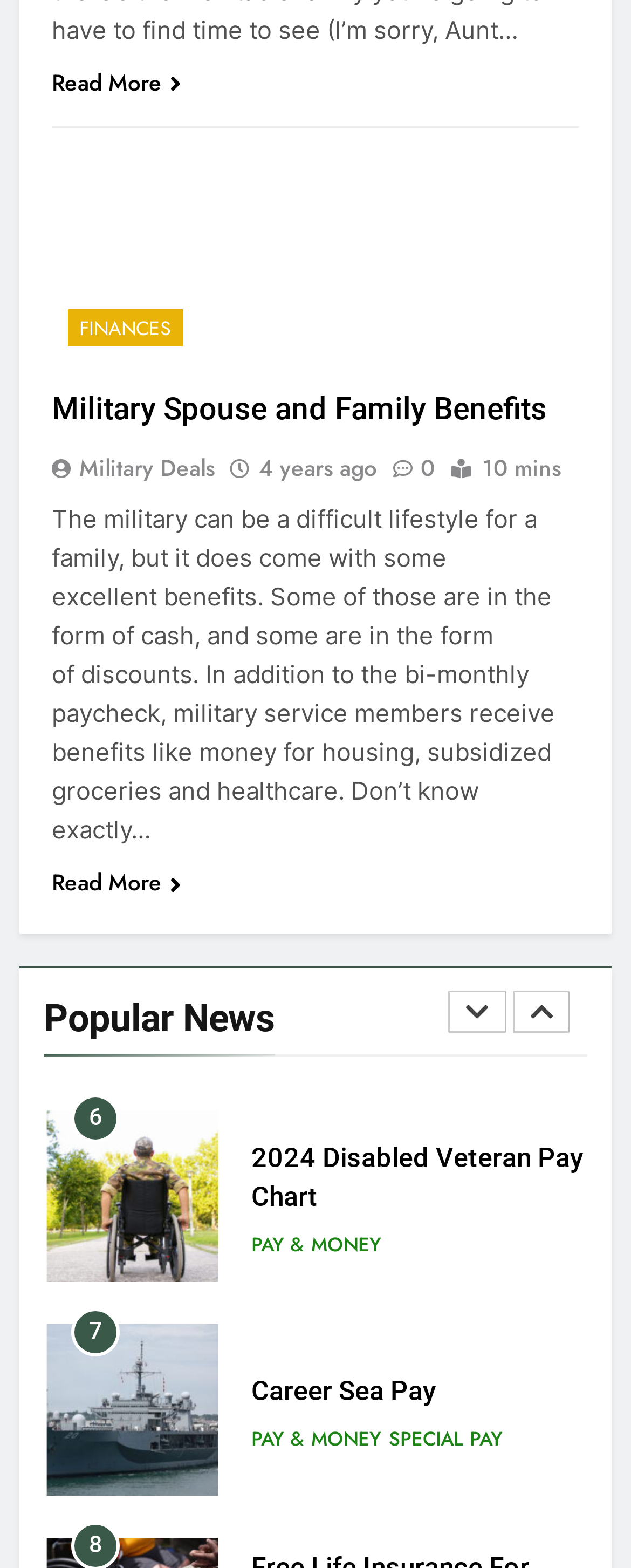What is the title of the first article?
Look at the screenshot and respond with one word or a short phrase.

Military Spouse and Family Benefits